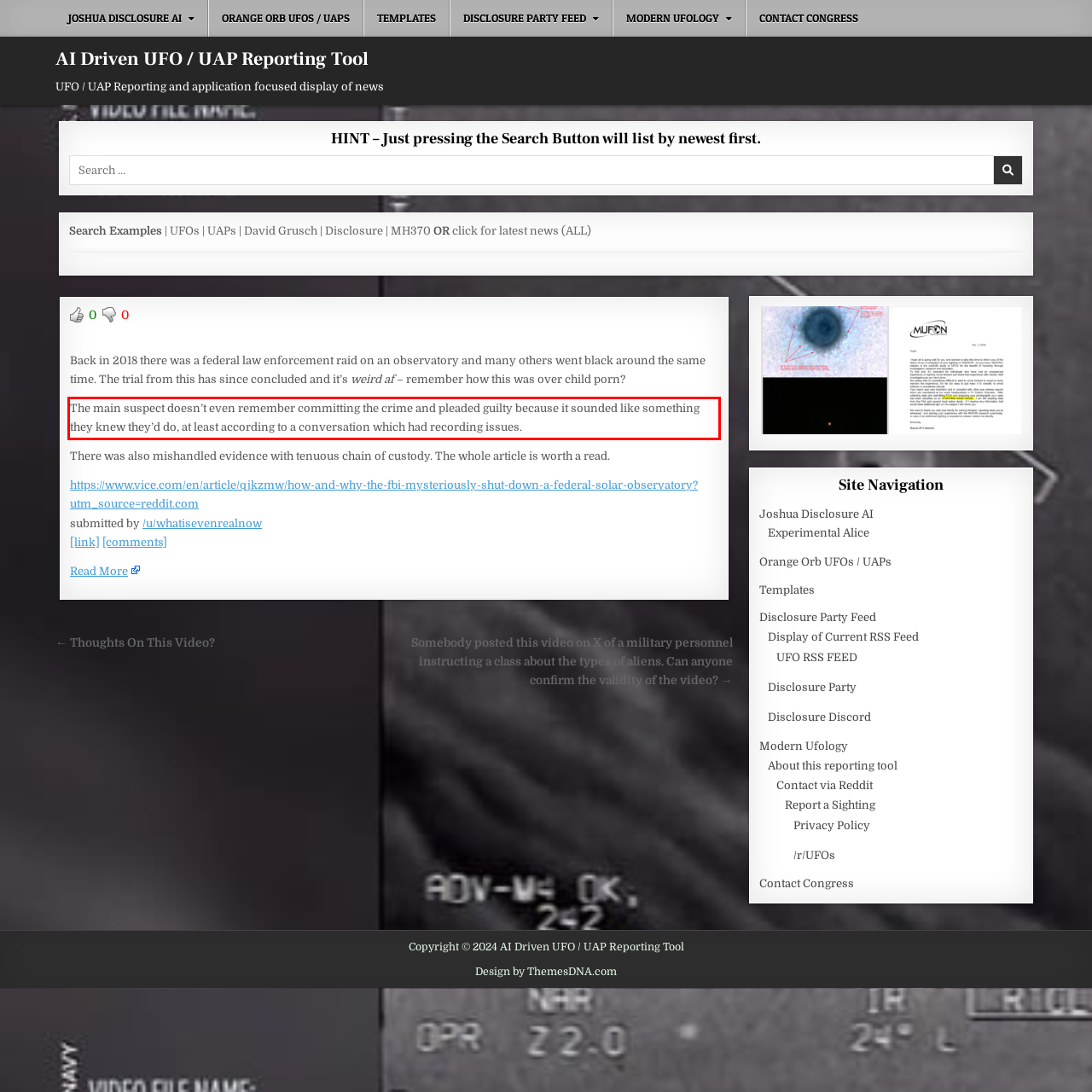In the screenshot of the webpage, find the red bounding box and perform OCR to obtain the text content restricted within this red bounding box.

The main suspect doesn’t even remember committing the crime and pleaded guilty because it sounded like something they knew they’d do, at least according to a conversation which had recording issues.